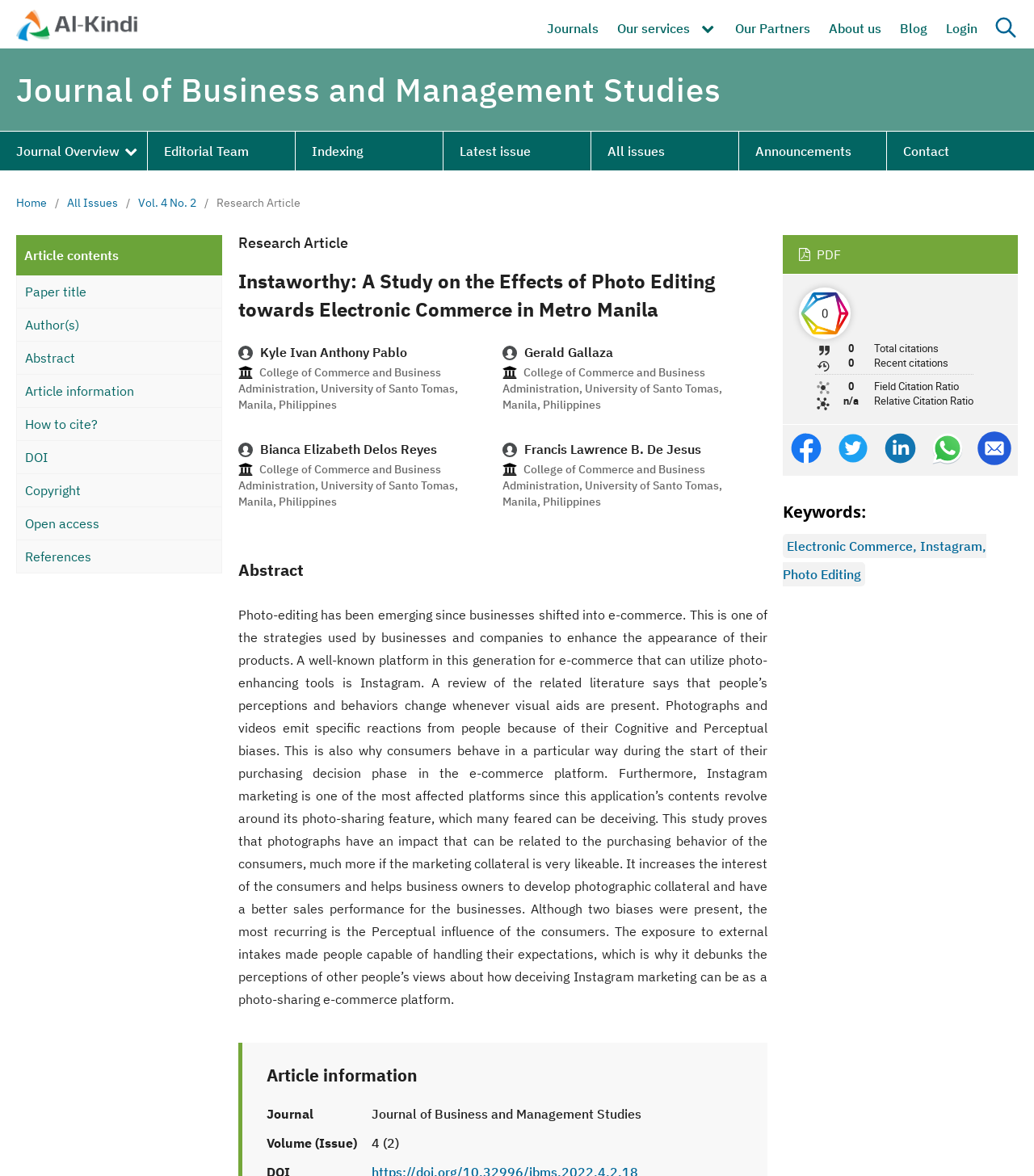Based on the element description, predict the bounding box coordinates (top-left x, top-left y, bottom-right x, bottom-right y) for the UI element in the screenshot: Our services

[0.597, 0.017, 0.693, 0.033]